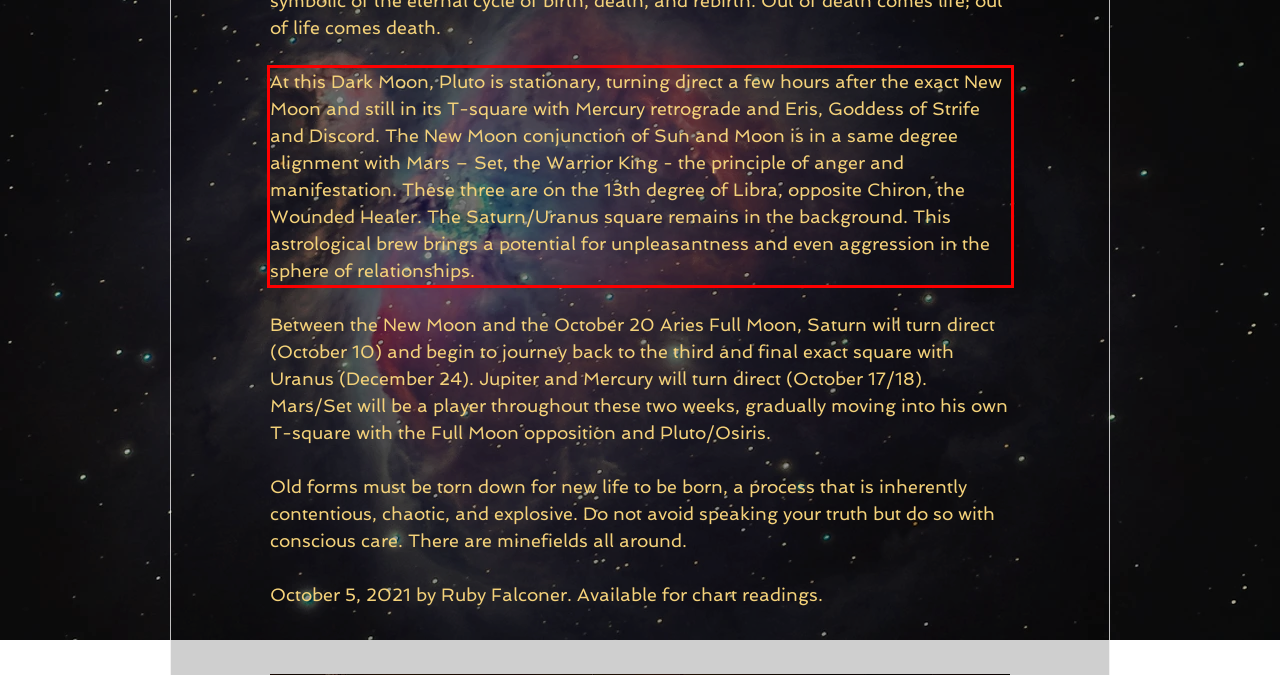Using the provided webpage screenshot, identify and read the text within the red rectangle bounding box.

At this Dark Moon, Pluto is stationary, turning direct a few hours after the exact New Moon and still in its T-square with Mercury retrograde and Eris, Goddess of Strife and Discord. The New Moon conjunction of Sun and Moon is in a same degree alignment with Mars – Set, the Warrior King - the principle of anger and manifestation. These three are on the 13th degree of Libra, opposite Chiron, the Wounded Healer. The Saturn/Uranus square remains in the background. This astrological brew brings a potential for unpleasantness and even aggression in the sphere of relationships.